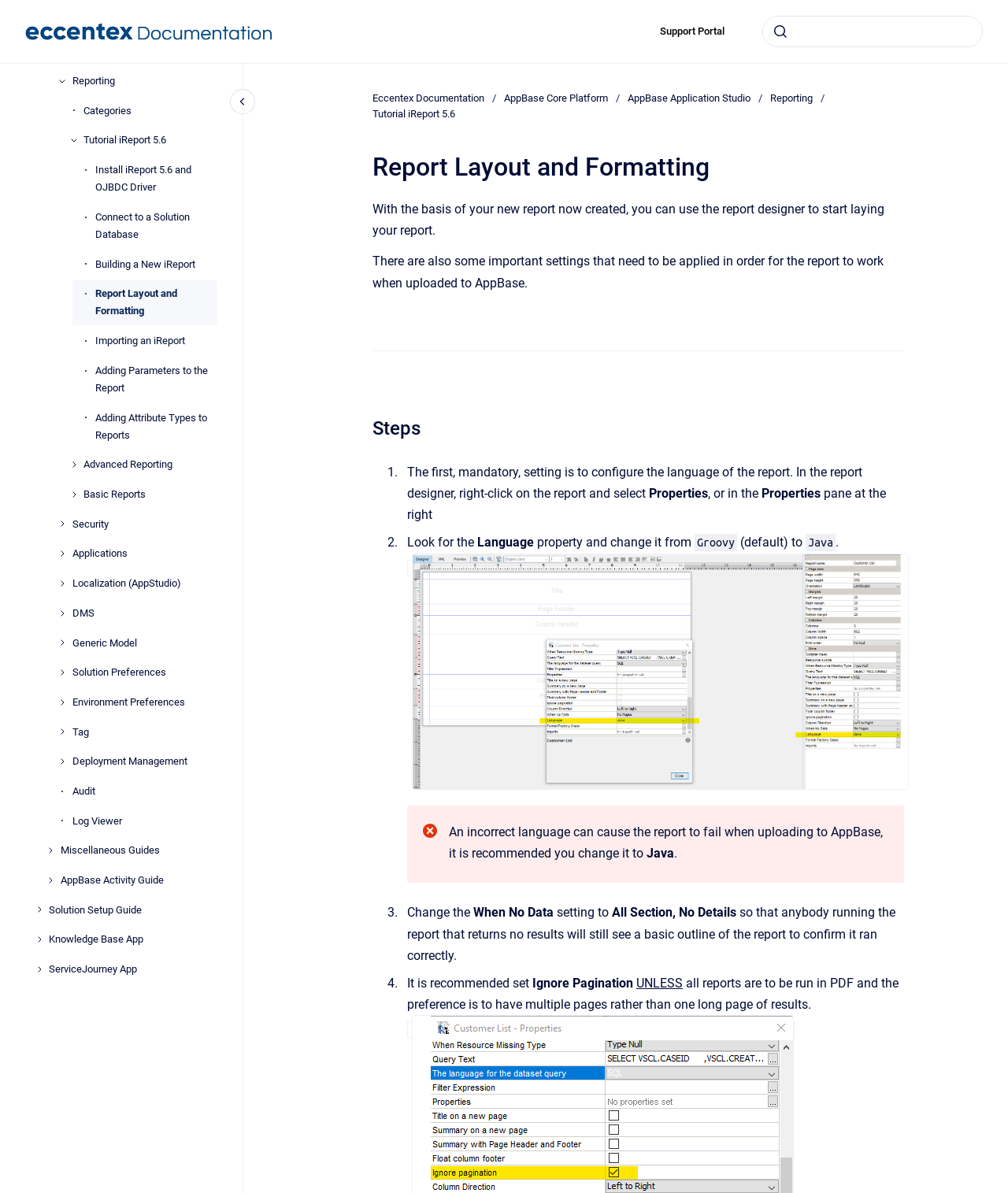Please determine the bounding box coordinates of the element to click on in order to accomplish the following task: "close navigation". Ensure the coordinates are four float numbers ranging from 0 to 1, i.e., [left, top, right, bottom].

[0.228, 0.075, 0.253, 0.096]